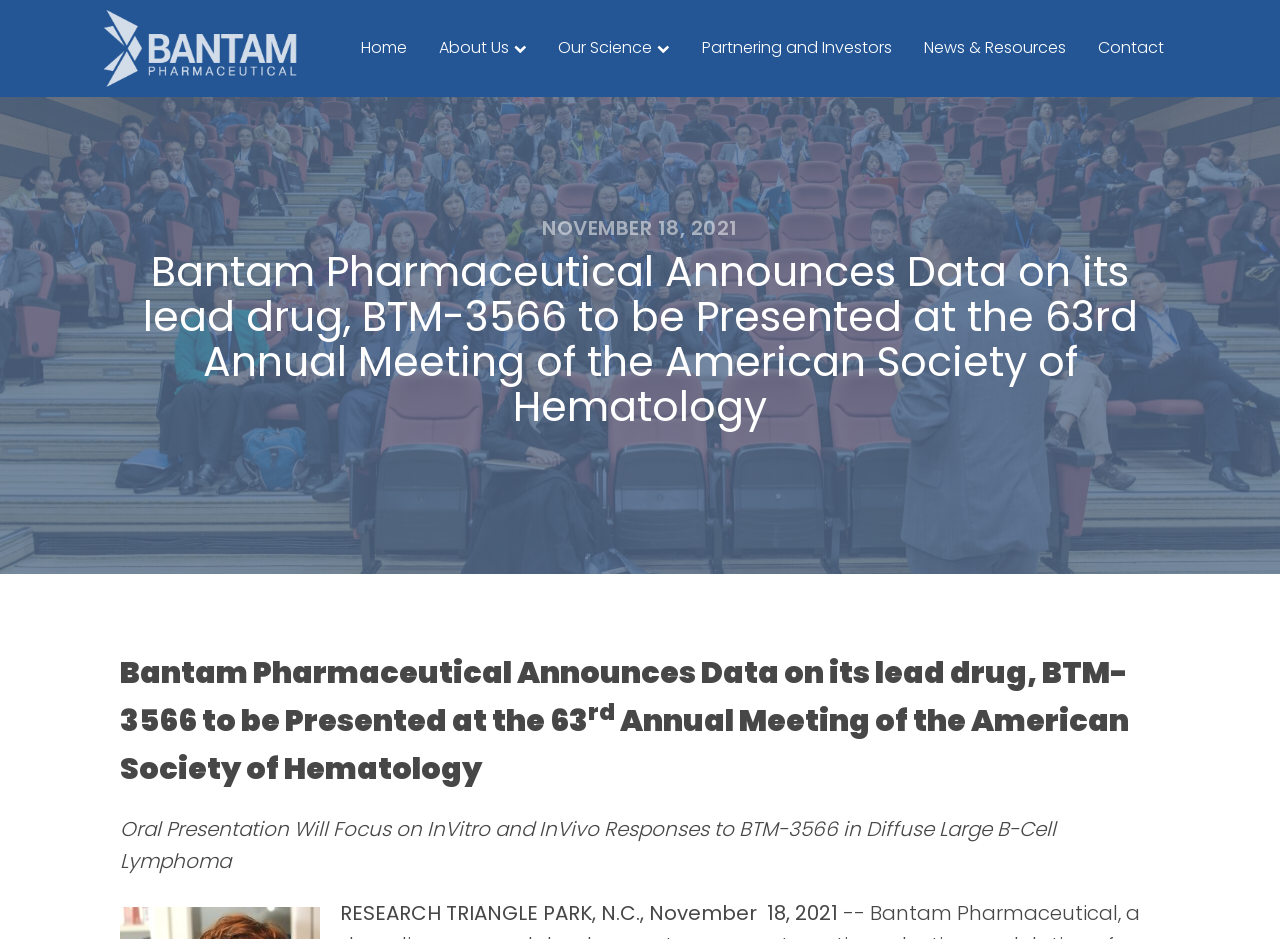What is the date of the announcement?
Answer the question with detailed information derived from the image.

I found the date of the announcement by looking at the heading element with the text 'NOVEMBER 18, 2021' which is located at the top of the webpage.